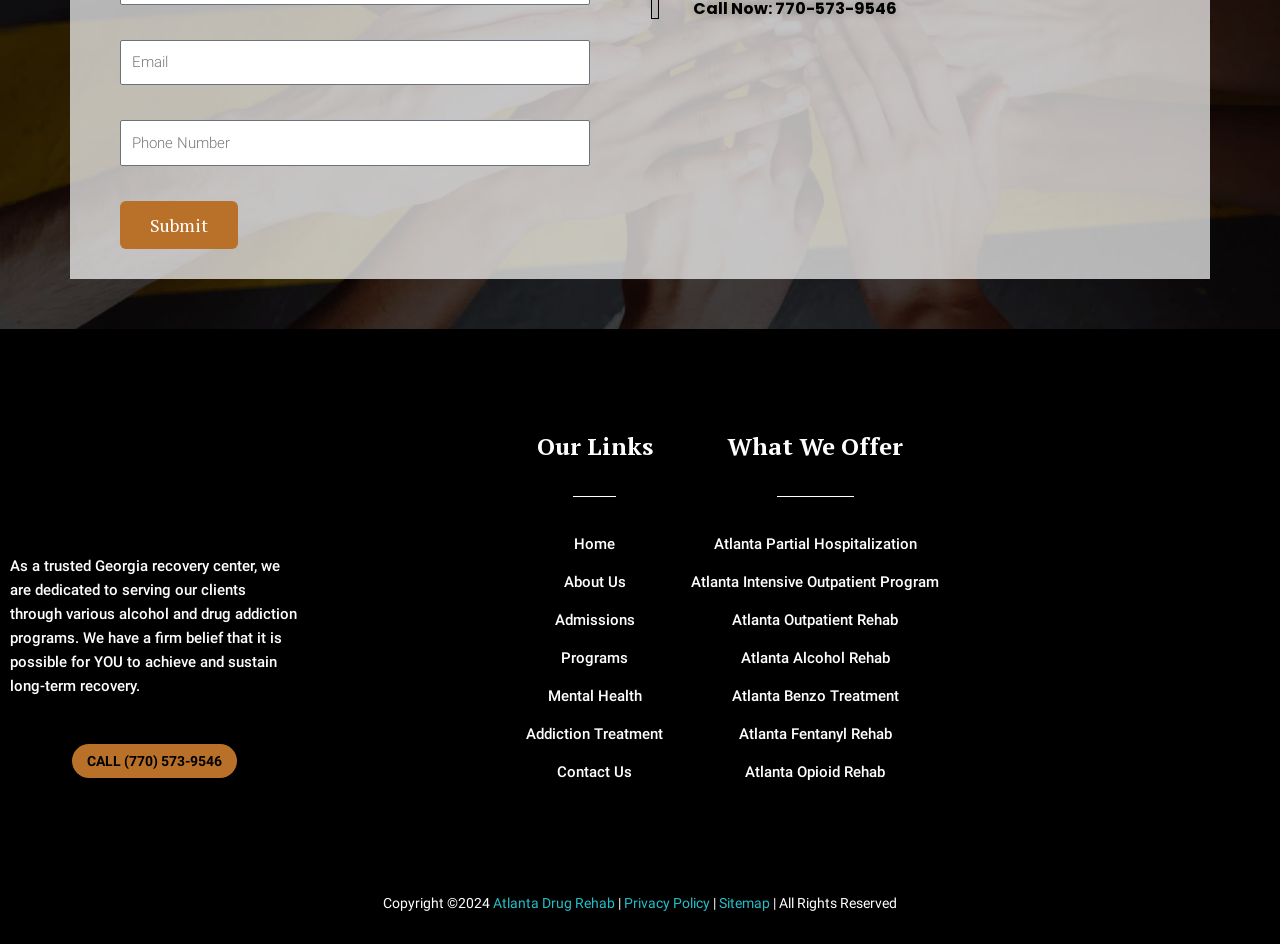What is the topic of the 'Atlanta Partial Hospitalization' link?
Please use the visual content to give a single word or phrase answer.

Mental Health